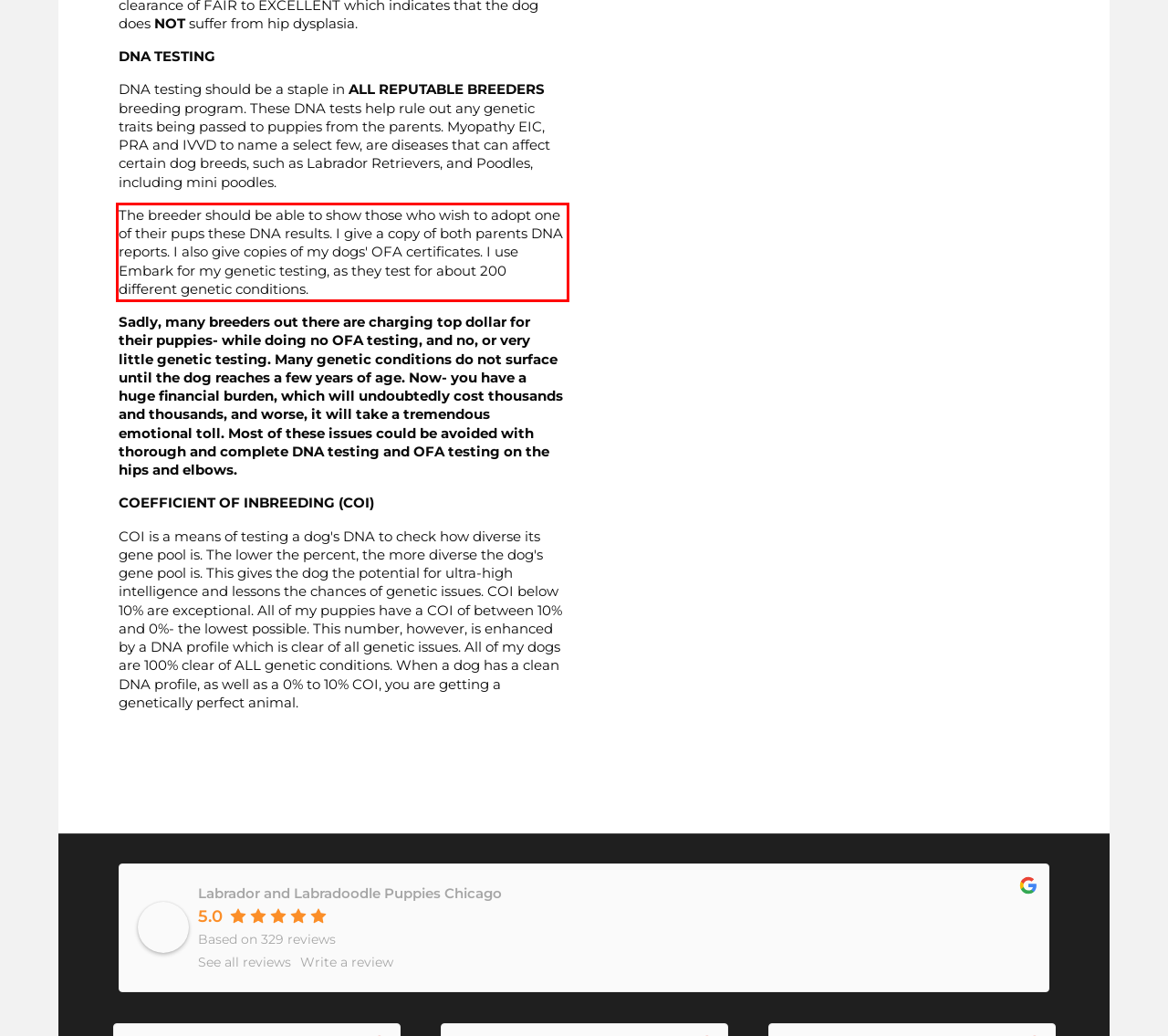Please extract the text content from the UI element enclosed by the red rectangle in the screenshot.

The breeder should be able to show those who wish to adopt one of their pups these DNA results. I give a copy of both parents DNA reports. I also give copies of my dogs' OFA certificates. I use Embark for my genetic testing, as they test for about 200 different genetic conditions.